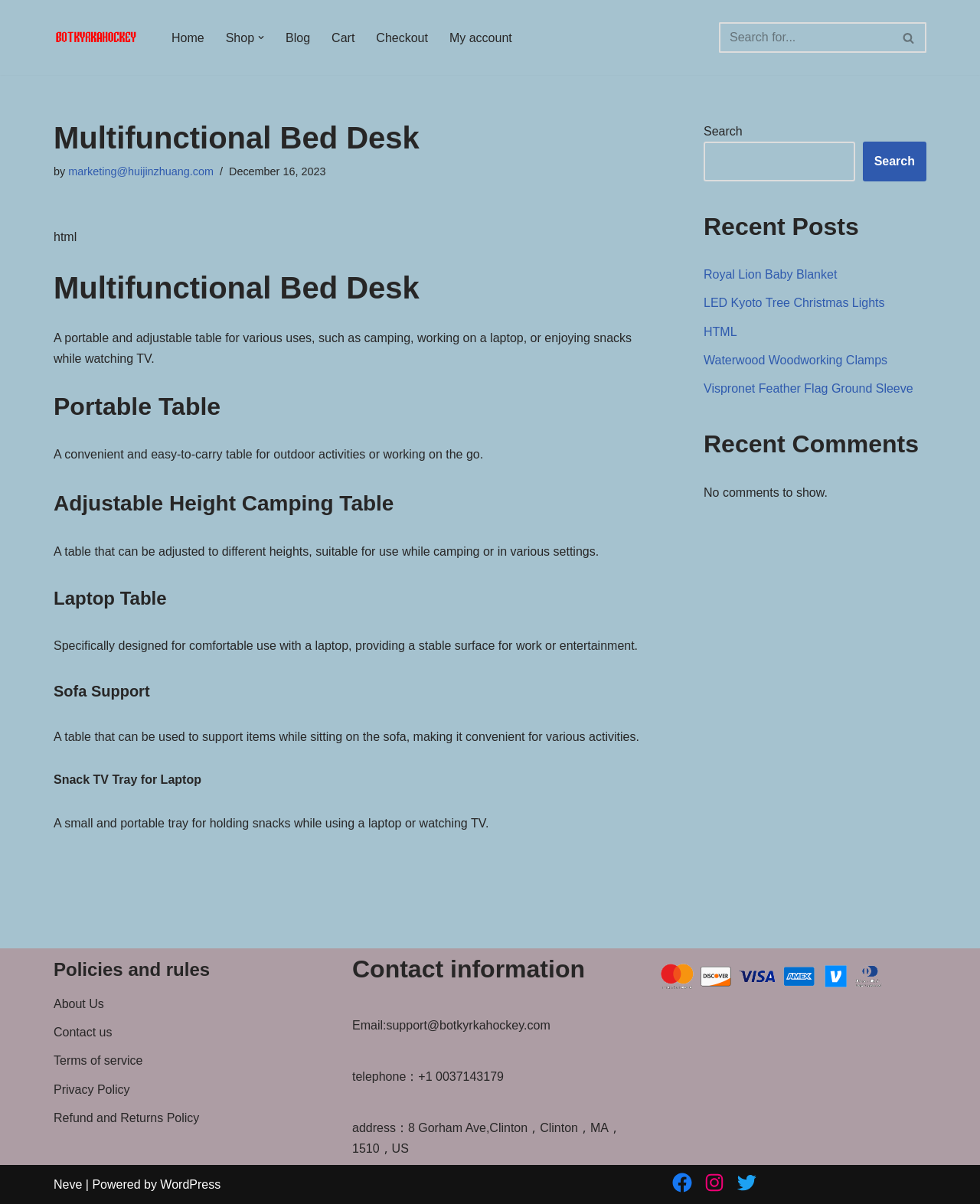Determine the bounding box coordinates in the format (top-left x, top-left y, bottom-right x, bottom-right y). Ensure all values are floating point numbers between 0 and 1. Identify the bounding box of the UI element described by: Royal Lion Baby Blanket

[0.718, 0.223, 0.854, 0.233]